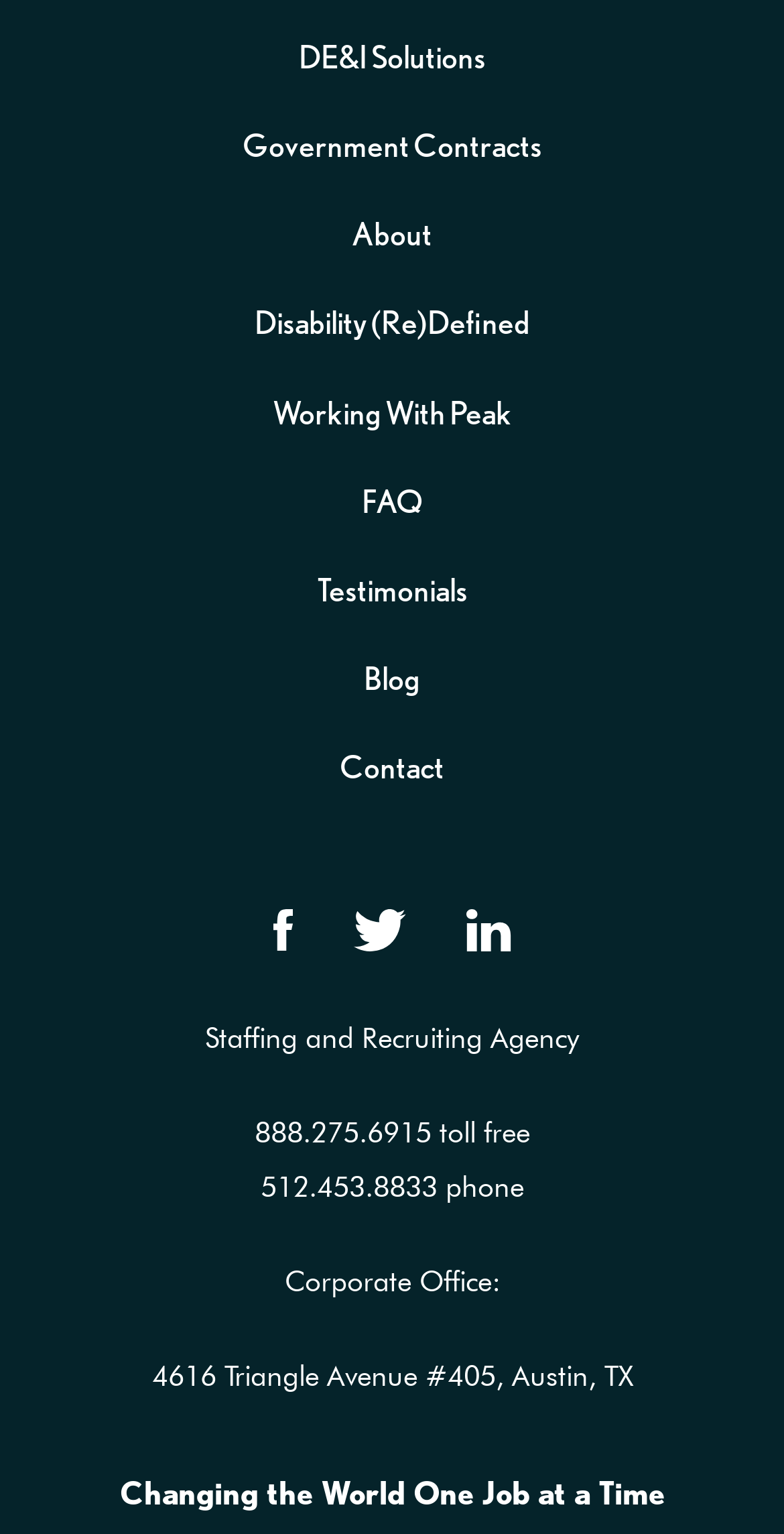Pinpoint the bounding box coordinates of the element that must be clicked to accomplish the following instruction: "Click on DE&I Solutions". The coordinates should be in the format of four float numbers between 0 and 1, i.e., [left, top, right, bottom].

[0.381, 0.025, 0.619, 0.05]